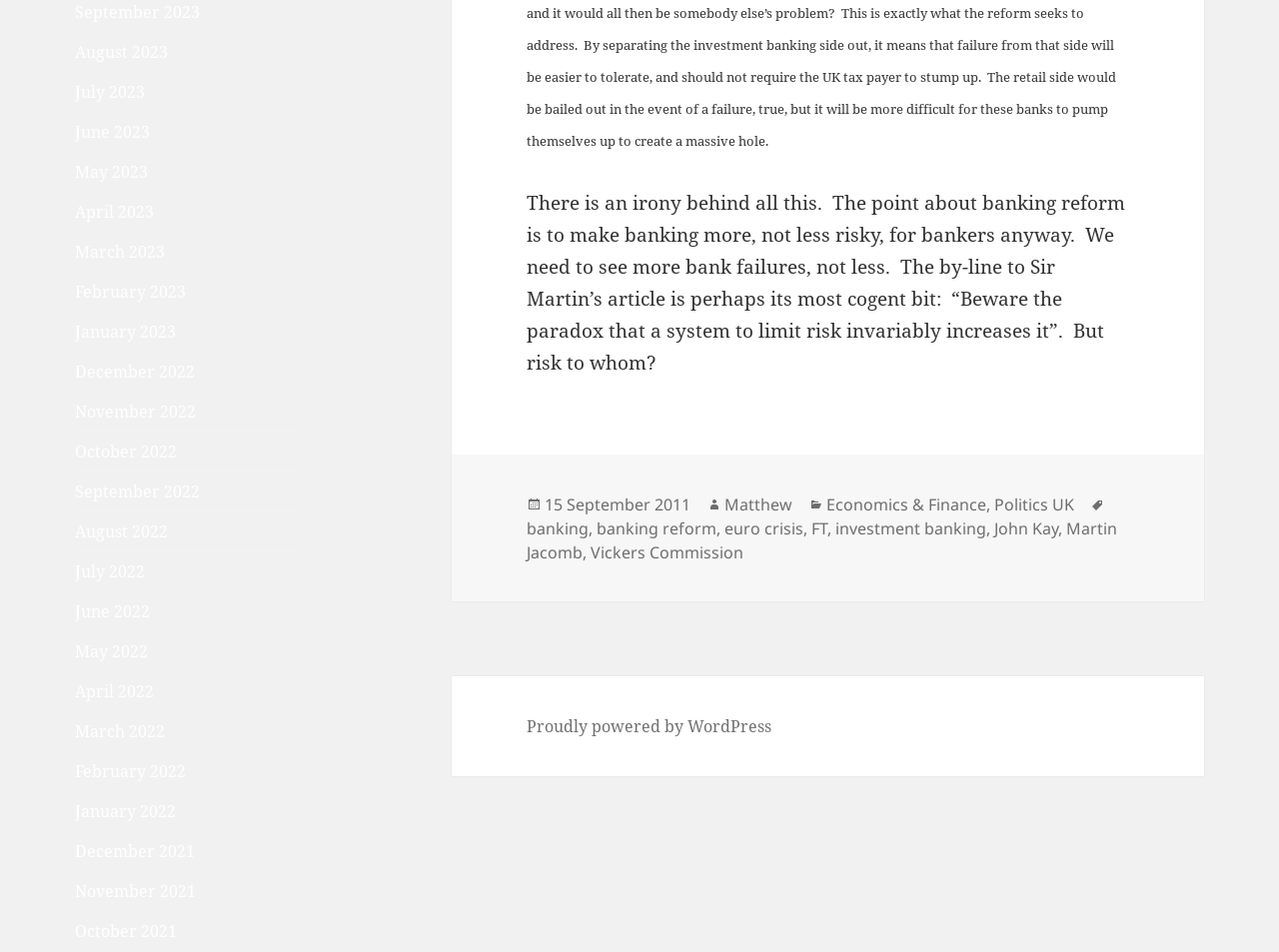Analyze the image and give a detailed response to the question:
What is the date of the article?

The date of the article is mentioned in the footer section, where it says 'Posted on 15 September 2011'. This information is also linked to the article's archive or category.